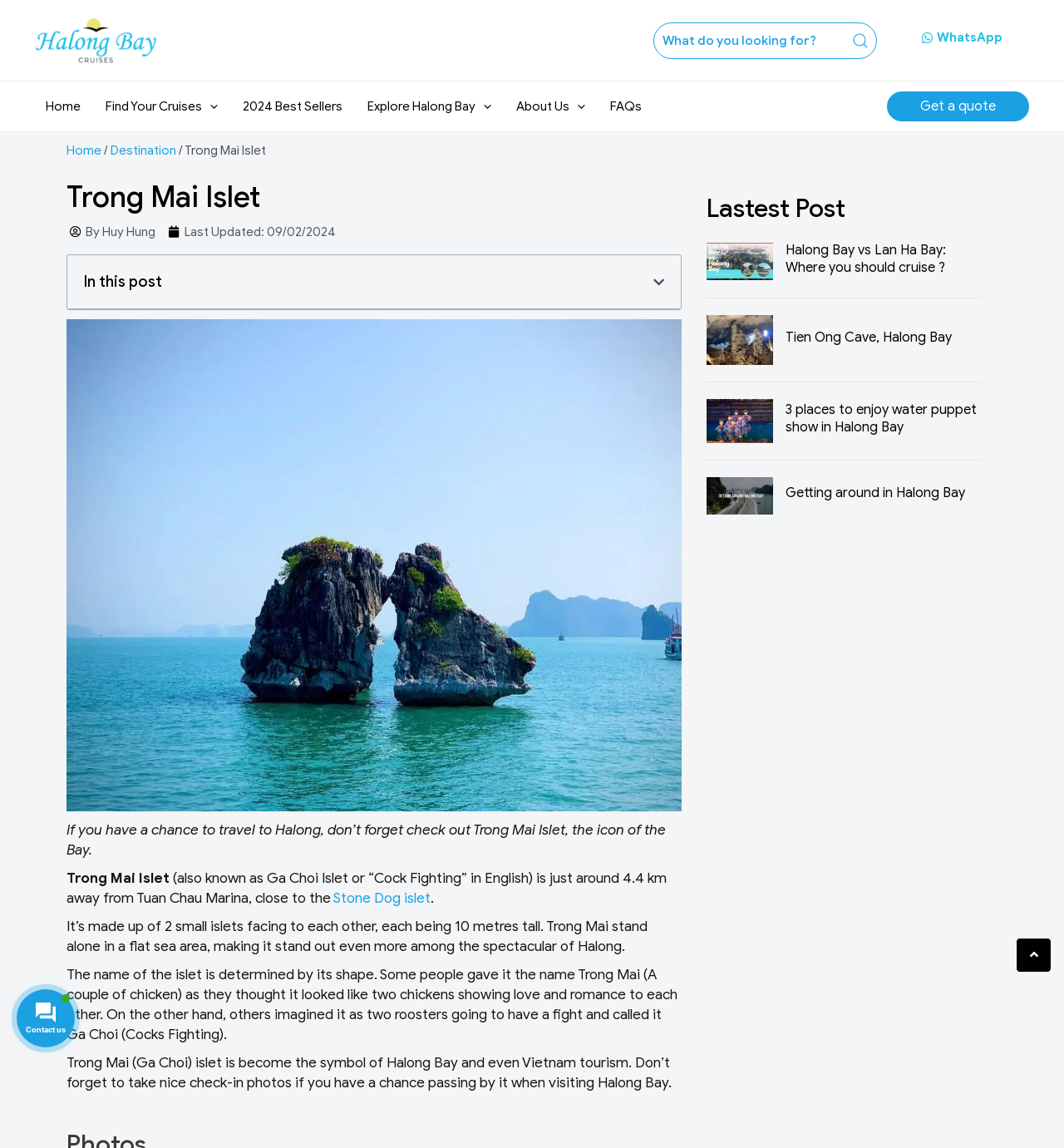Find the bounding box coordinates of the element to click in order to complete this instruction: "Search for cruises". The bounding box coordinates must be four float numbers between 0 and 1, denoted as [left, top, right, bottom].

[0.614, 0.019, 0.824, 0.051]